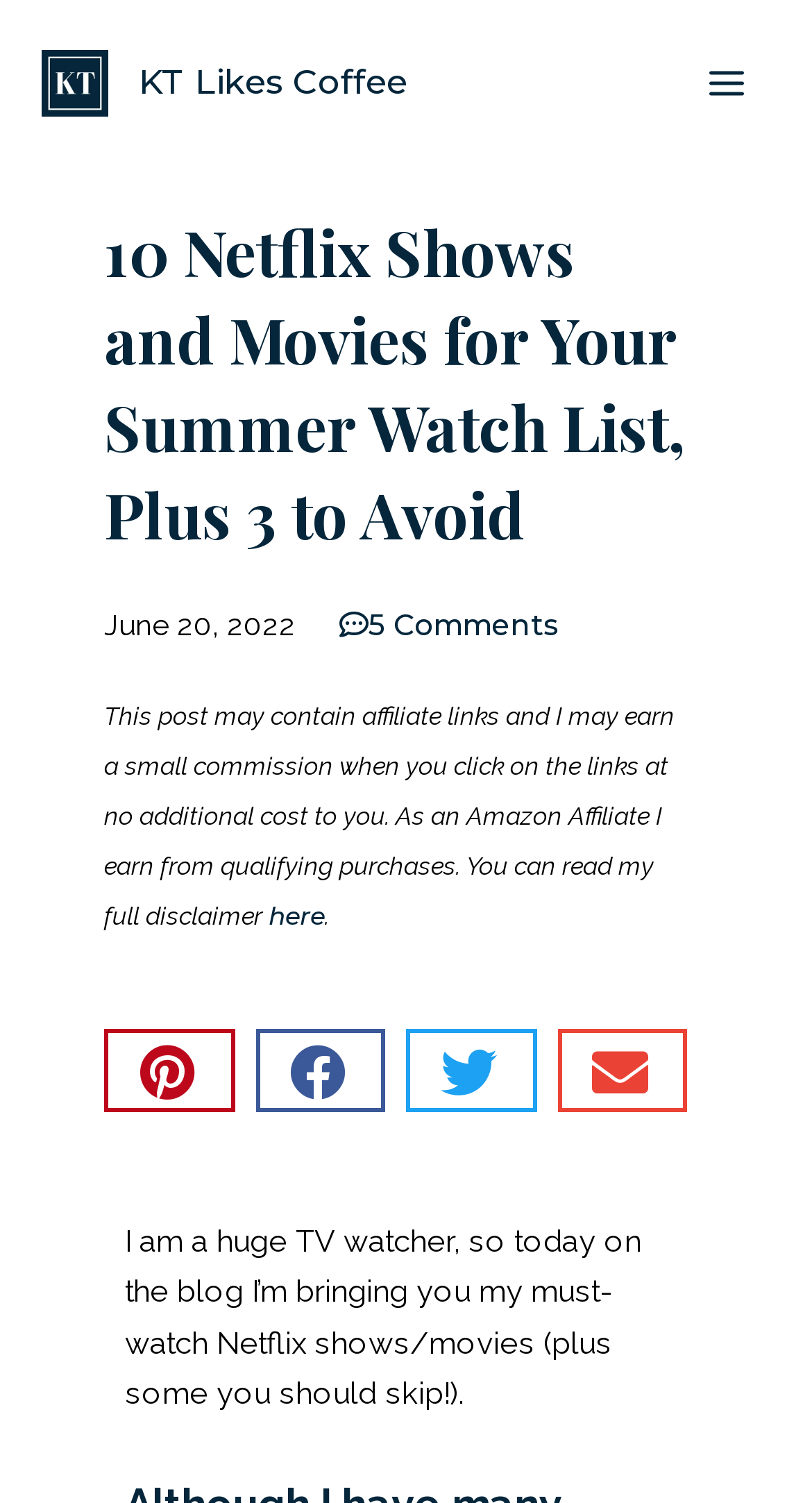Locate the bounding box of the UI element based on this description: "here". Provide four float numbers between 0 and 1 as [left, top, right, bottom].

[0.331, 0.599, 0.4, 0.62]